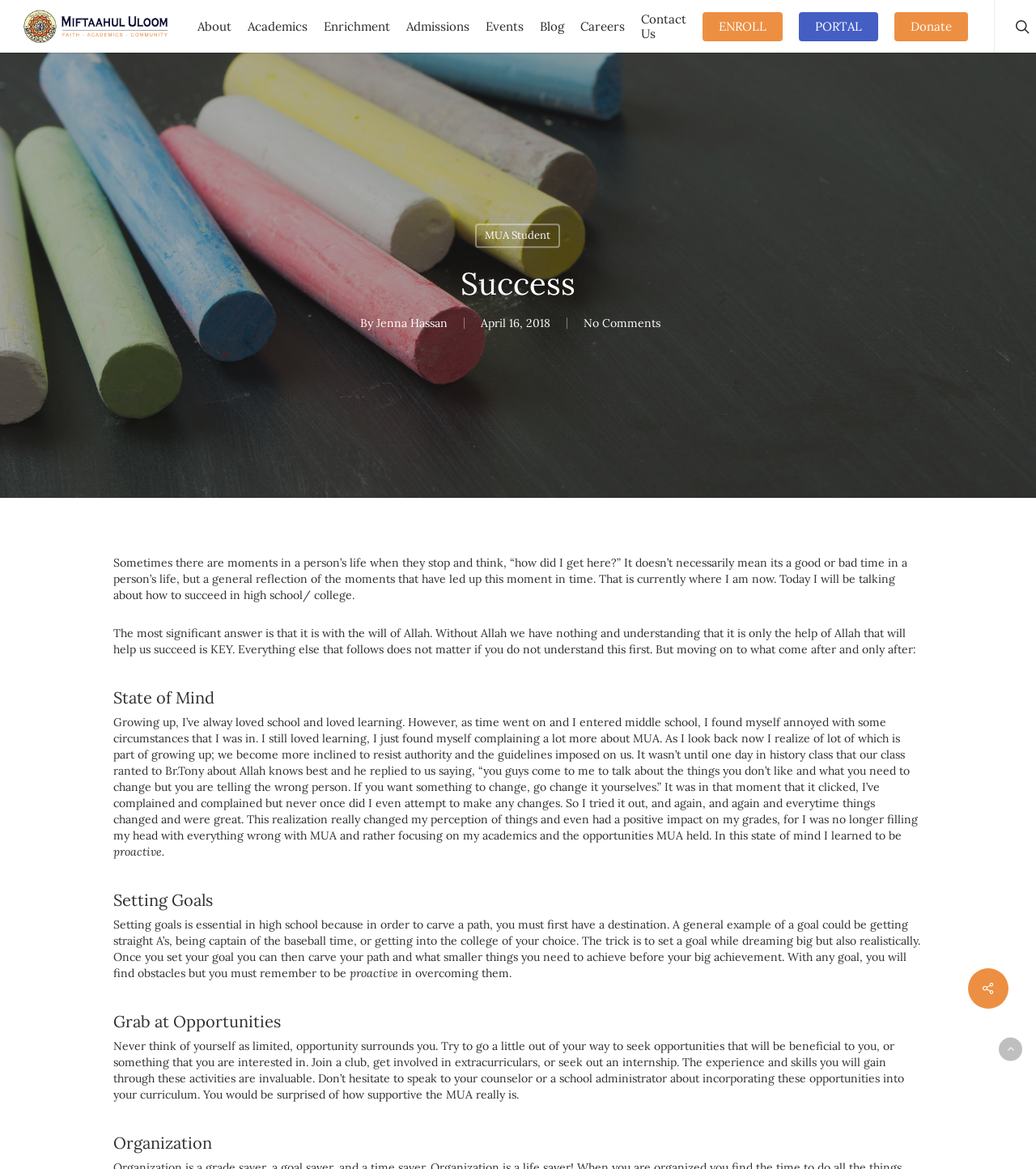What is the email address of the academy?
Give a single word or phrase answer based on the content of the image.

info@muanj.org